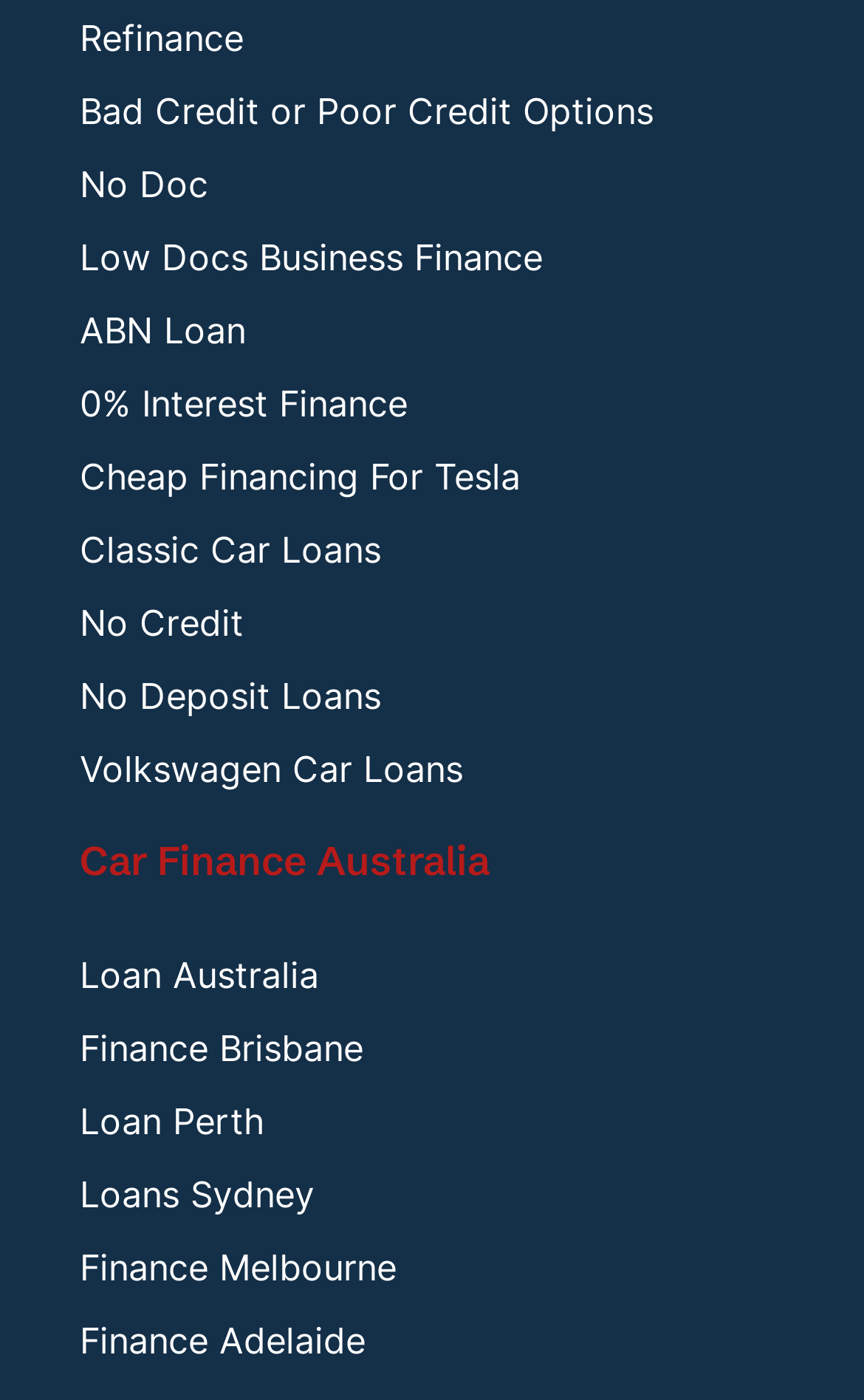Use a single word or phrase to answer the question:
Is there a finance option for people with no credit?

Yes